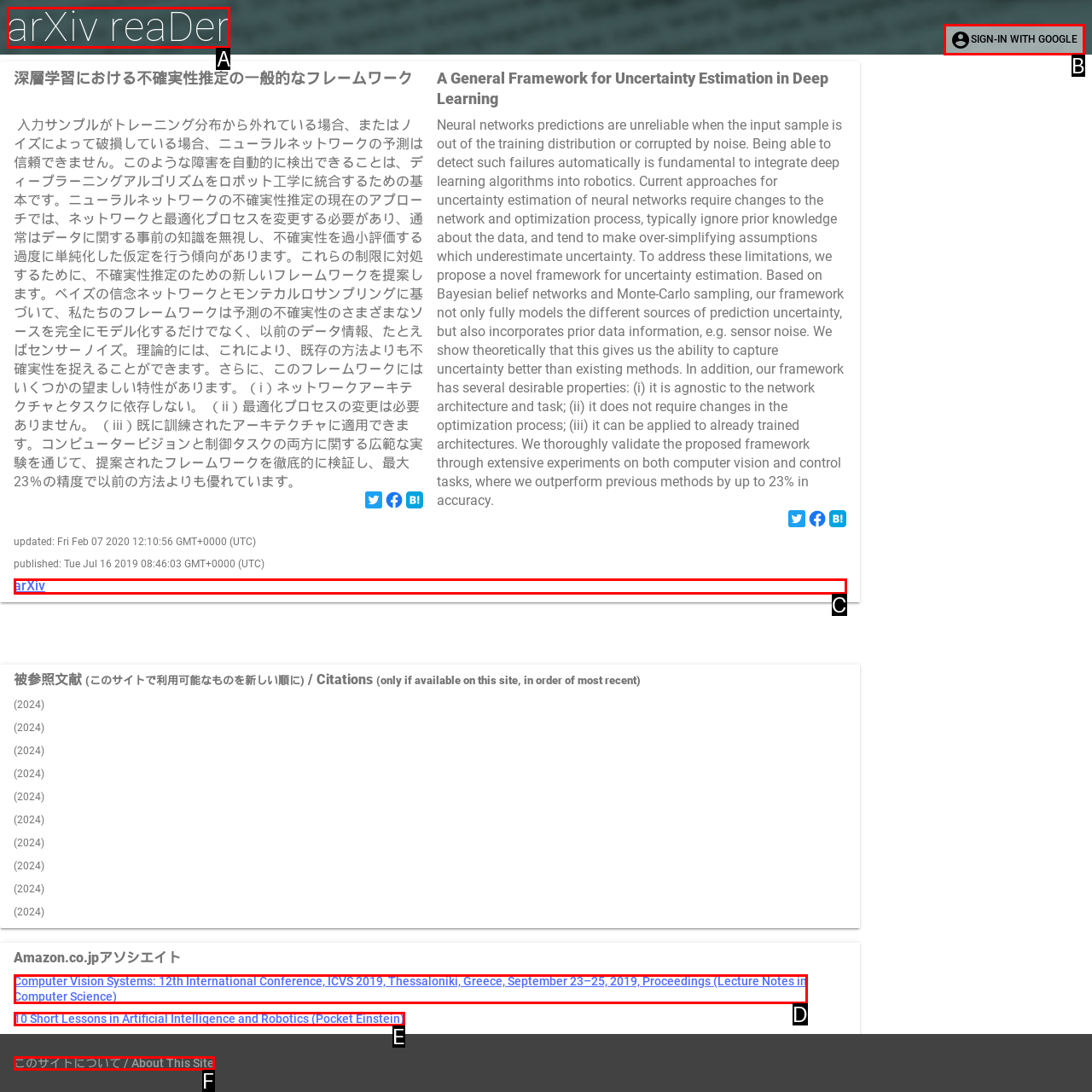Select the letter that aligns with the description: account_circleSign-in with Google. Answer with the letter of the selected option directly.

B